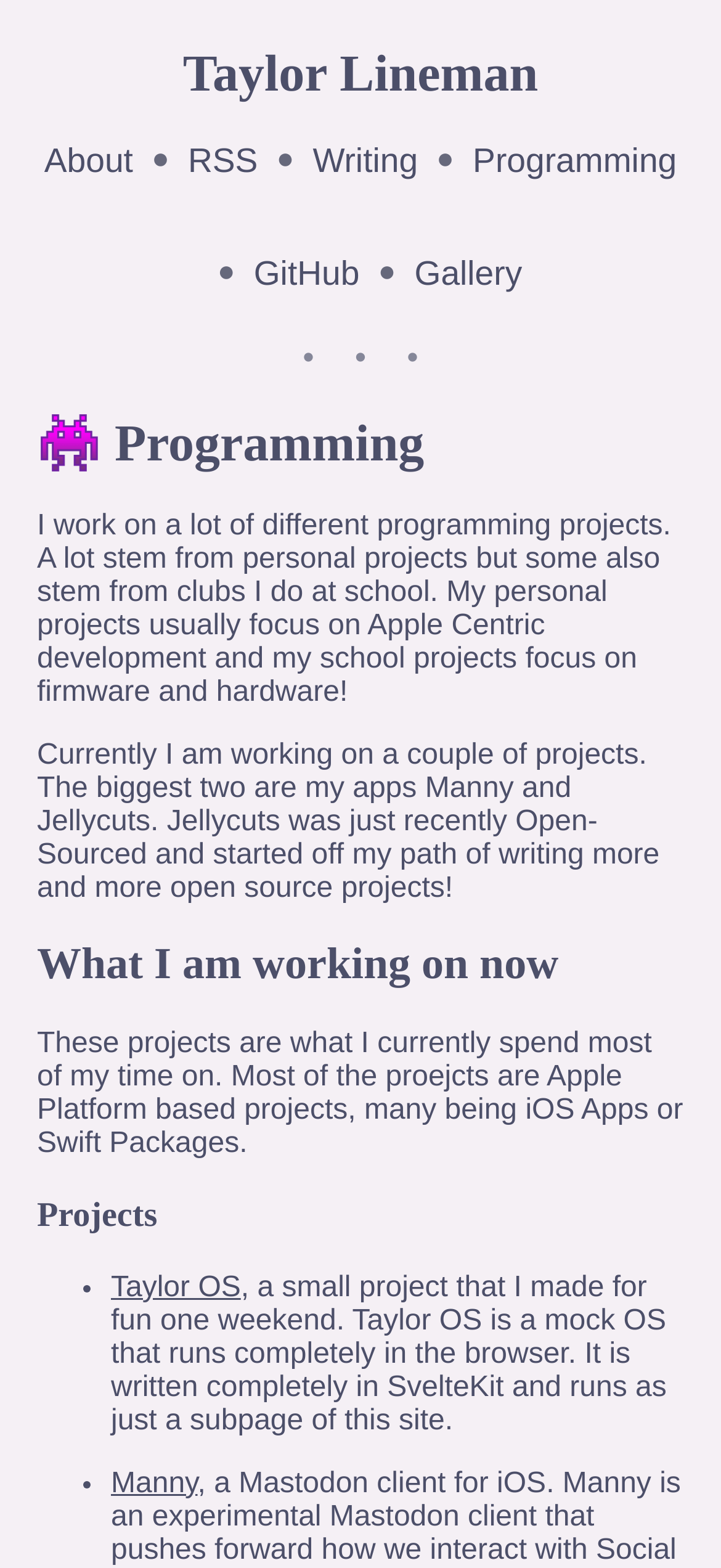Please identify the bounding box coordinates of the area that needs to be clicked to follow this instruction: "view writing page".

[0.656, 0.09, 0.939, 0.116]